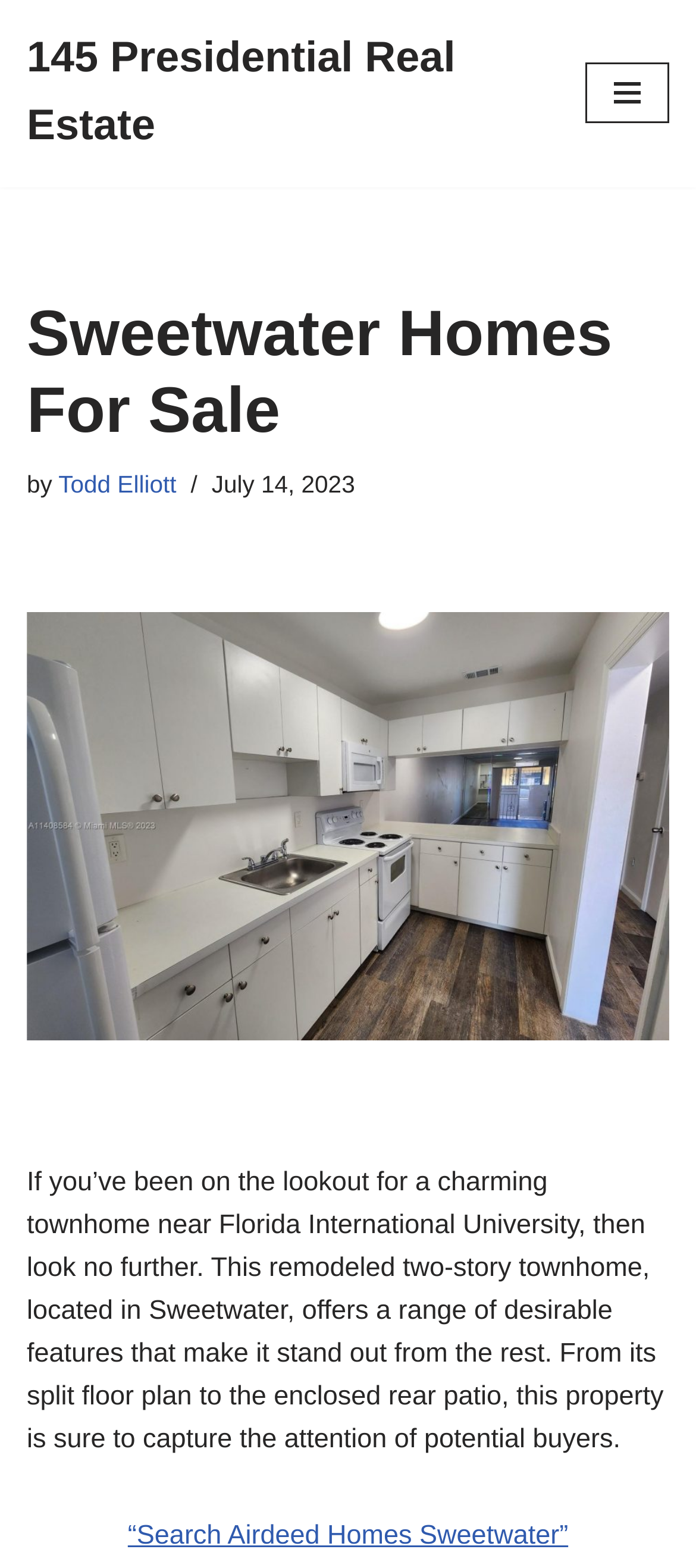Generate a thorough caption detailing the webpage content.

The webpage is about Sweetwater homes for sale, specifically a two-story townhome near Florida International University. At the top left, there is a "Skip to content" link. Next to it, on the top center, is a link to "145 Presidential Real Estate". On the top right, there is a "Navigation Menu" button. 

When the navigation menu is expanded, it reveals a heading that reads "Sweetwater Homes For Sale" followed by the phrase "by Todd Elliott" and a timestamp of "July 14, 2023". Below this, there is a large image related to Sweetwater homes for sale. 

Underneath the image, there is a descriptive paragraph about the townhome, highlighting its desirable features such as a split floor plan and an enclosed rear patio. At the bottom of the page, there is a link to "Search Airdeed Homes Sweetwater".